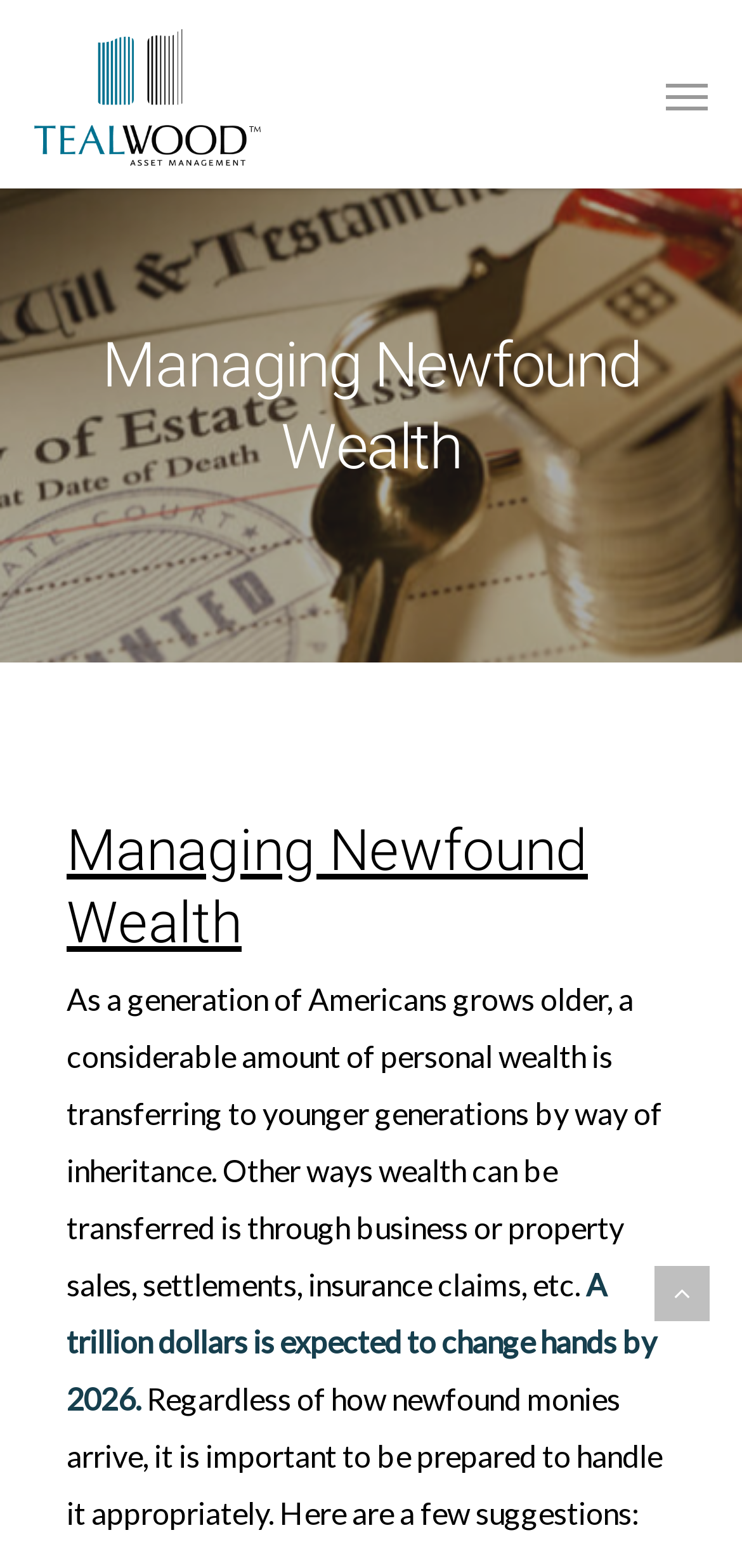Provide the bounding box coordinates of the HTML element described by the text: "aria-label="Navigation Menu"". The coordinates should be in the format [left, top, right, bottom] with values between 0 and 1.

[0.897, 0.048, 0.954, 0.072]